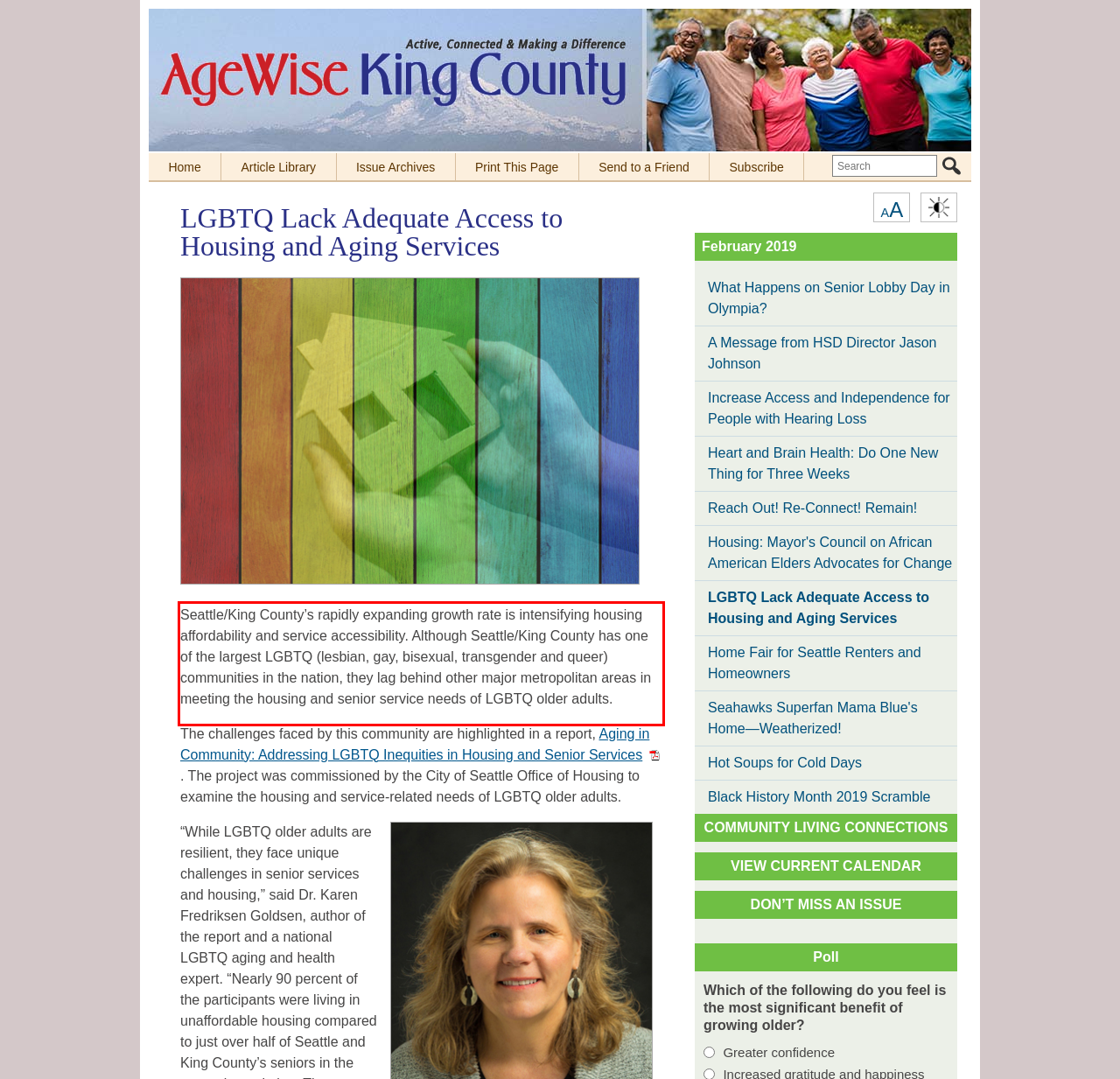Look at the screenshot of the webpage, locate the red rectangle bounding box, and generate the text content that it contains.

Seattle/King County’s rapidly expanding growth rate is intensifying housing affordability and service accessibility. Although Seattle/King County has one of the largest LGBTQ (lesbian, gay, bisexual, transgender and queer) communities in the nation, they lag behind other major metropolitan areas in meeting the housing and senior service needs of LGBTQ older adults.